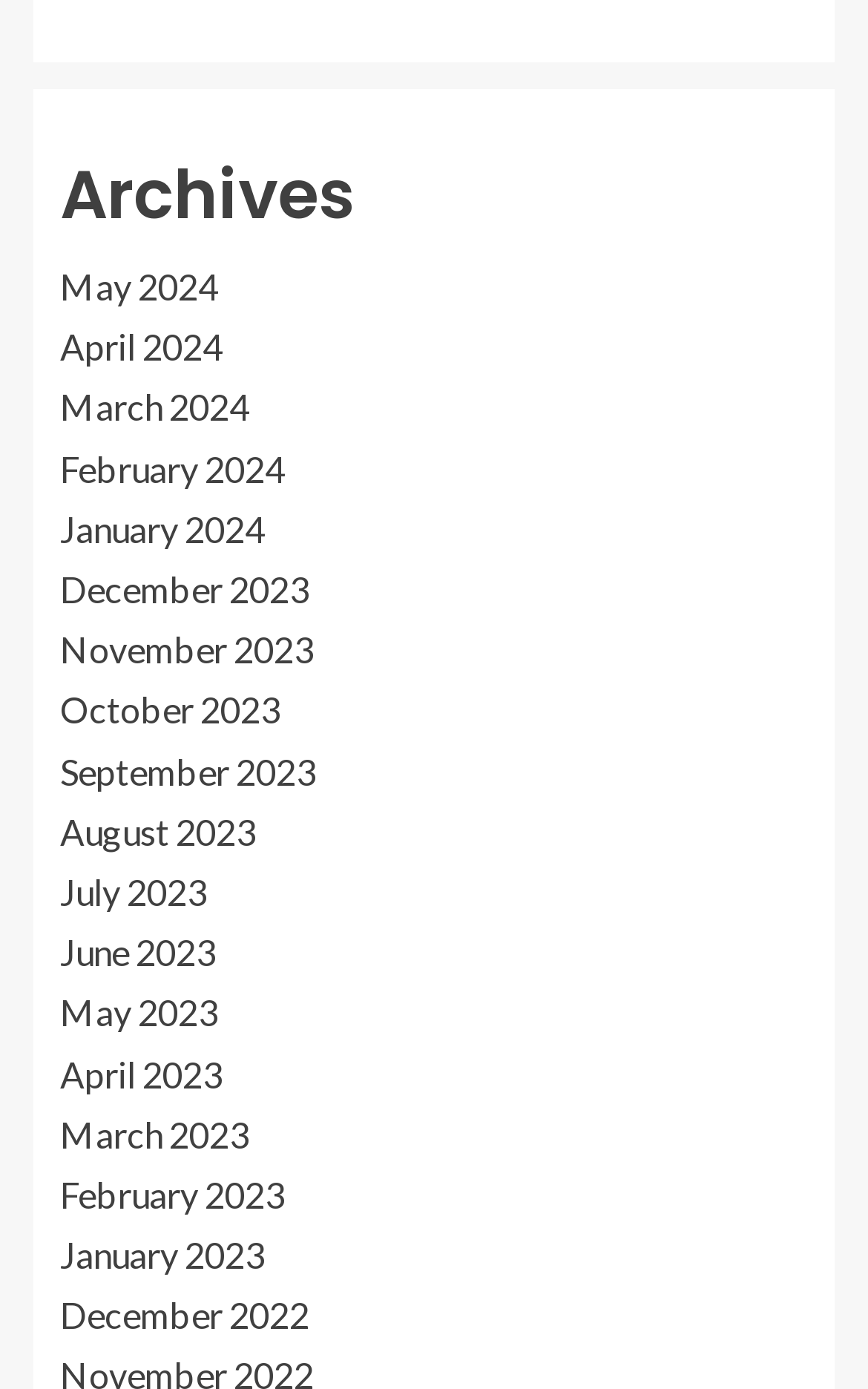Could you highlight the region that needs to be clicked to execute the instruction: "go to About Us page"?

None